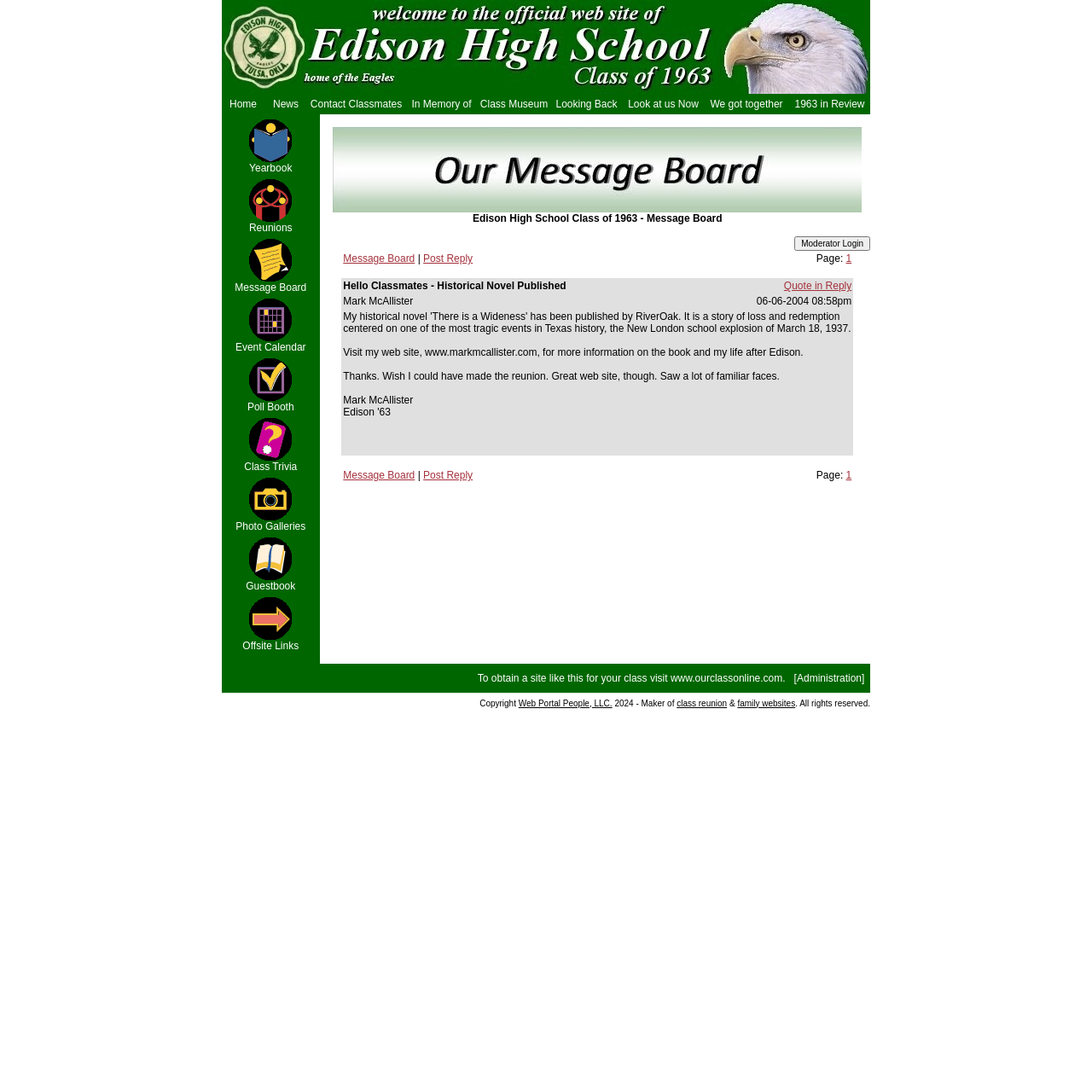Can you specify the bounding box coordinates for the region that should be clicked to fulfill this instruction: "Visit Mark McAllister's website".

[0.314, 0.339, 0.714, 0.35]